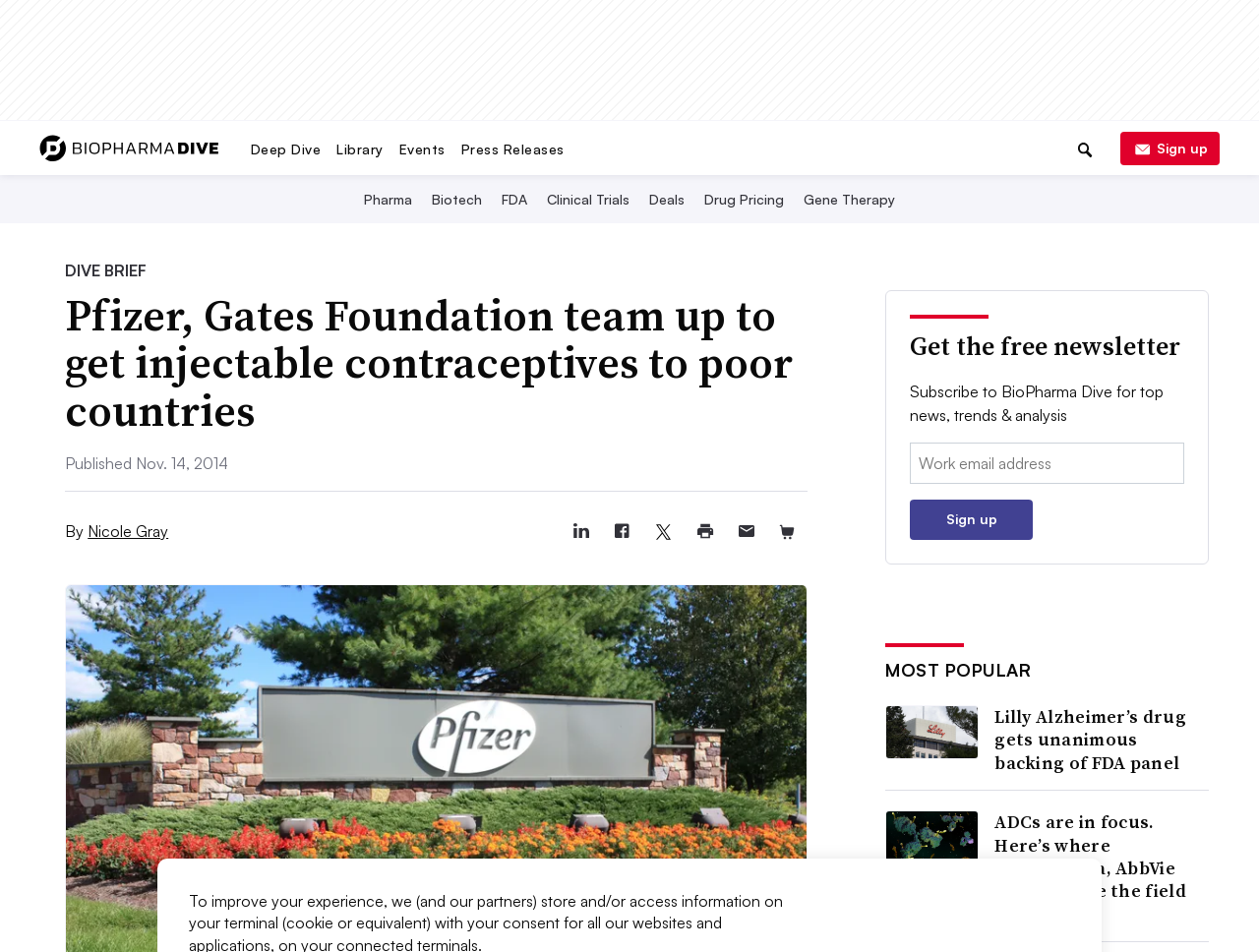Determine the bounding box coordinates of the region to click in order to accomplish the following instruction: "Sign up for the newsletter". Provide the coordinates as four float numbers between 0 and 1, specifically [left, top, right, bottom].

[0.723, 0.525, 0.821, 0.567]